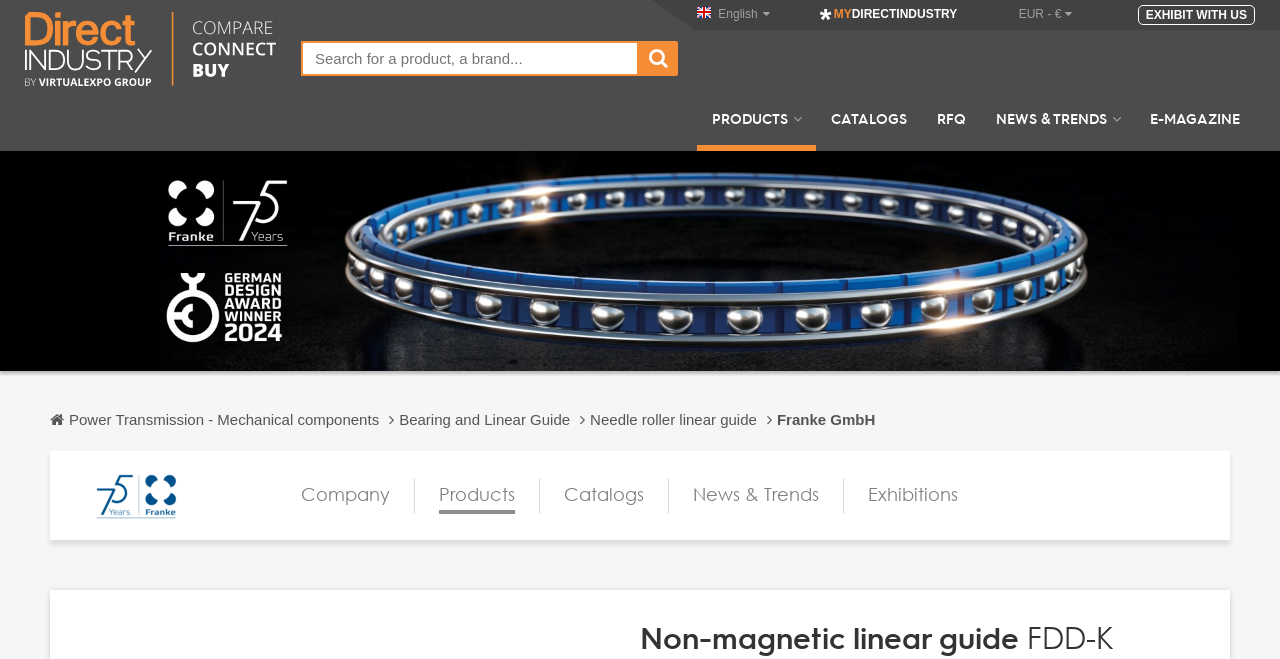Locate the bounding box coordinates of the clickable region to complete the following instruction: "Exhibit with us."

[0.889, 0.008, 0.98, 0.038]